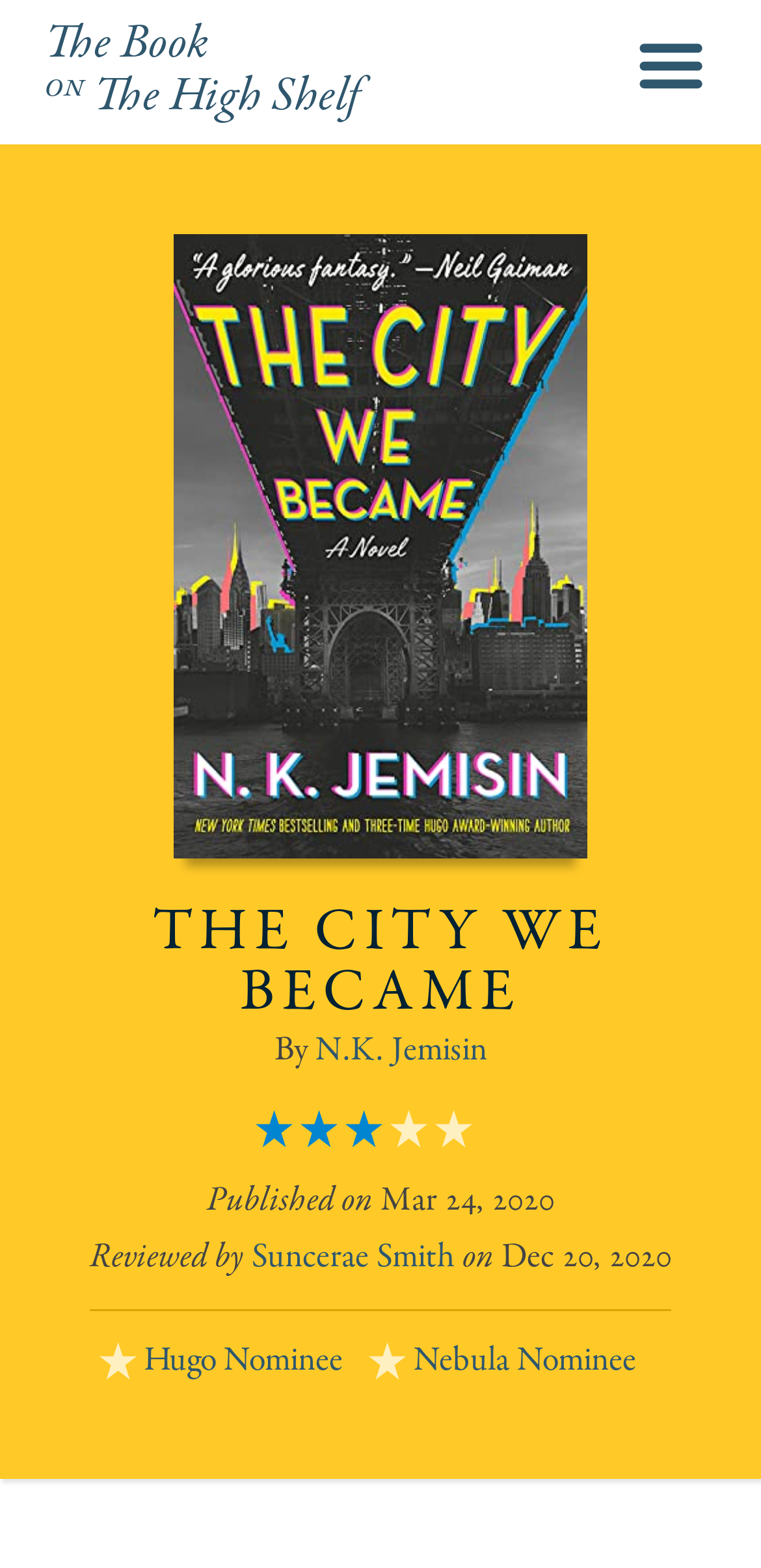Based on the element description: "Nebula Nominee", identify the UI element and provide its bounding box coordinates. Use four float numbers between 0 and 1, [left, top, right, bottom].

[0.544, 0.852, 0.836, 0.882]